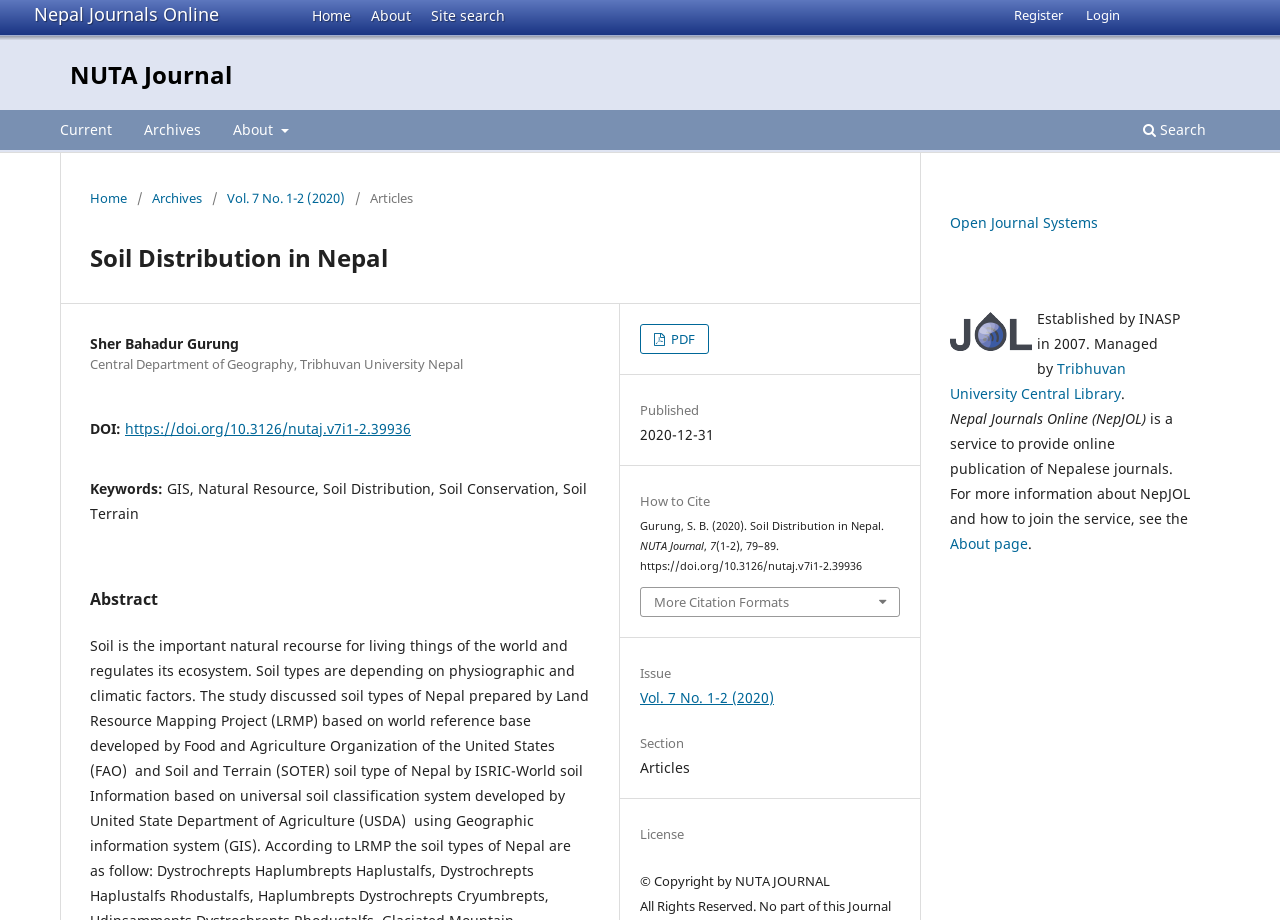Determine the bounding box of the UI component based on this description: "Vol. 7 No. 1-2 (2020)". The bounding box coordinates should be four float values between 0 and 1, i.e., [left, top, right, bottom].

[0.177, 0.204, 0.27, 0.226]